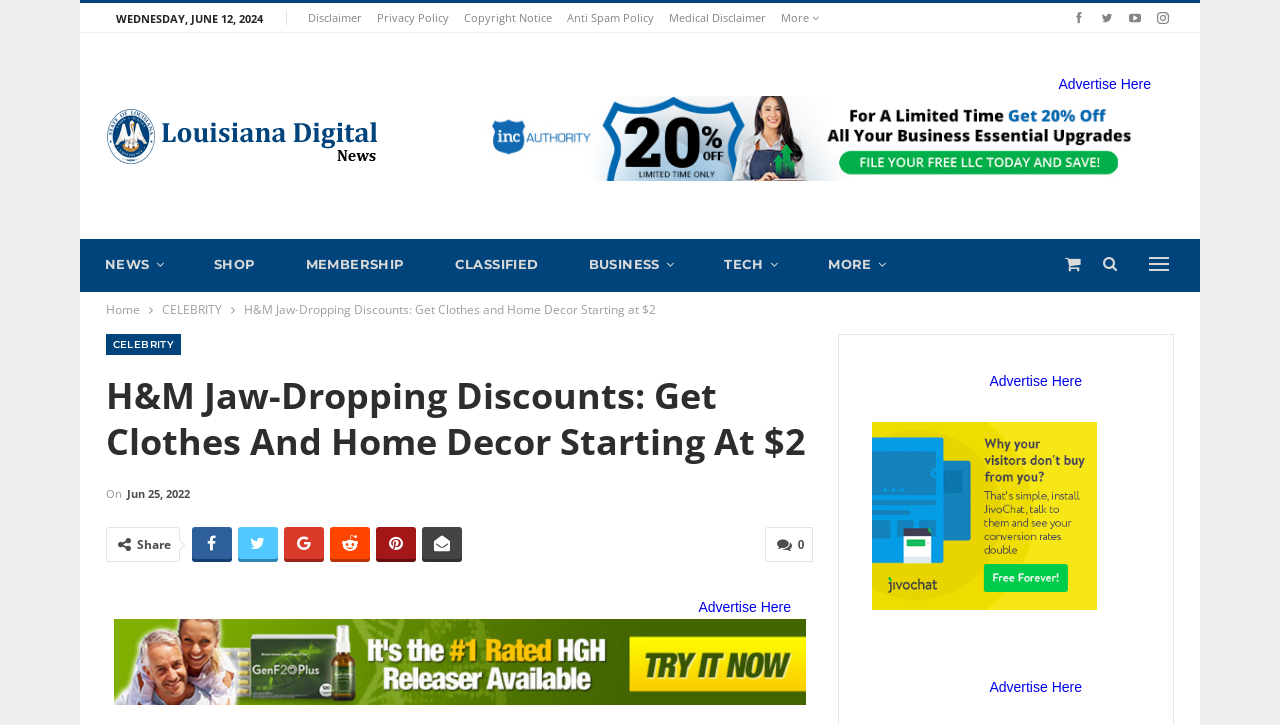Please determine the bounding box coordinates of the section I need to click to accomplish this instruction: "Click on the link to find moving companies in Aberdeen".

None